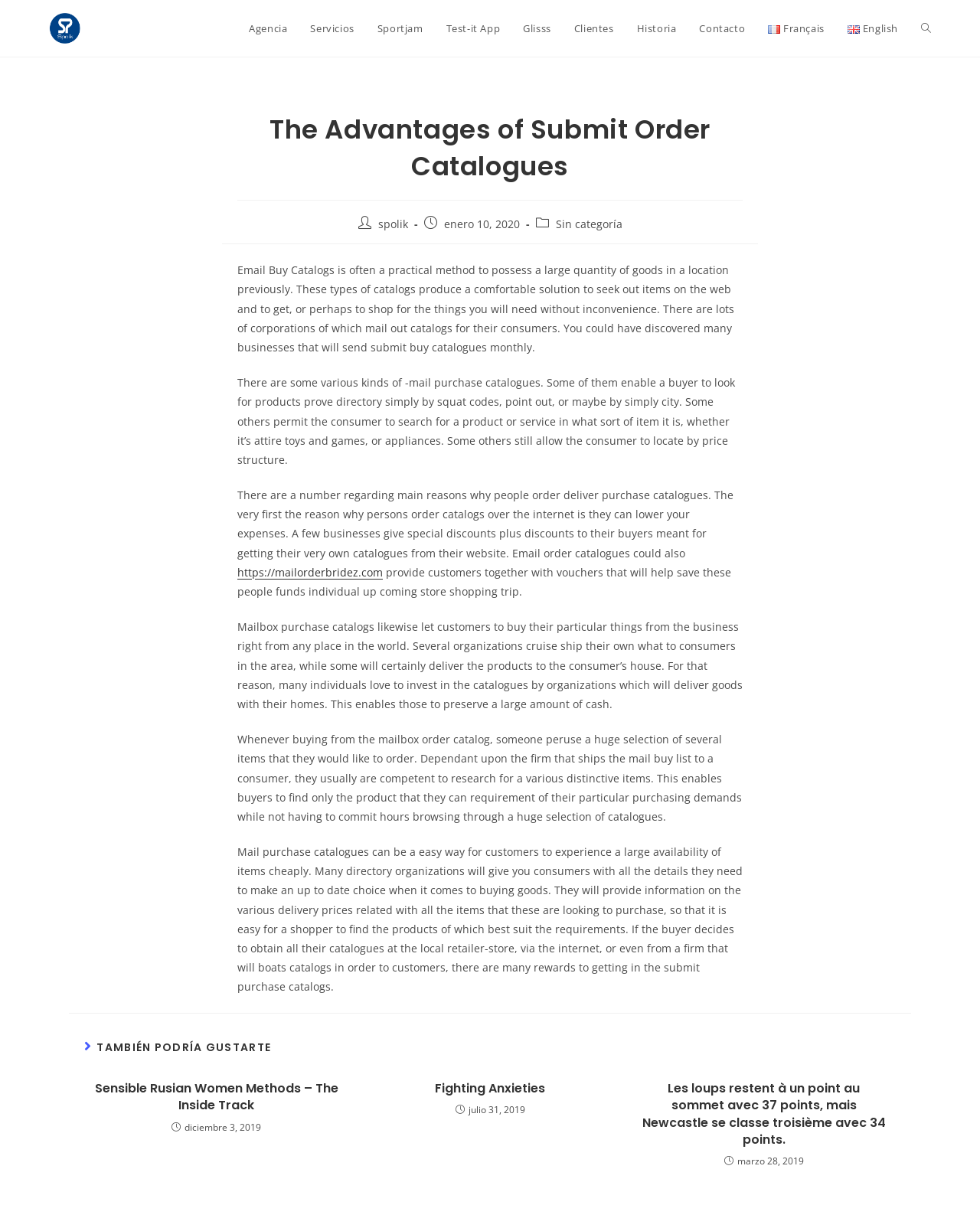What types of products can be found in email order catalogs?
Refer to the image and answer the question using a single word or phrase.

Various items